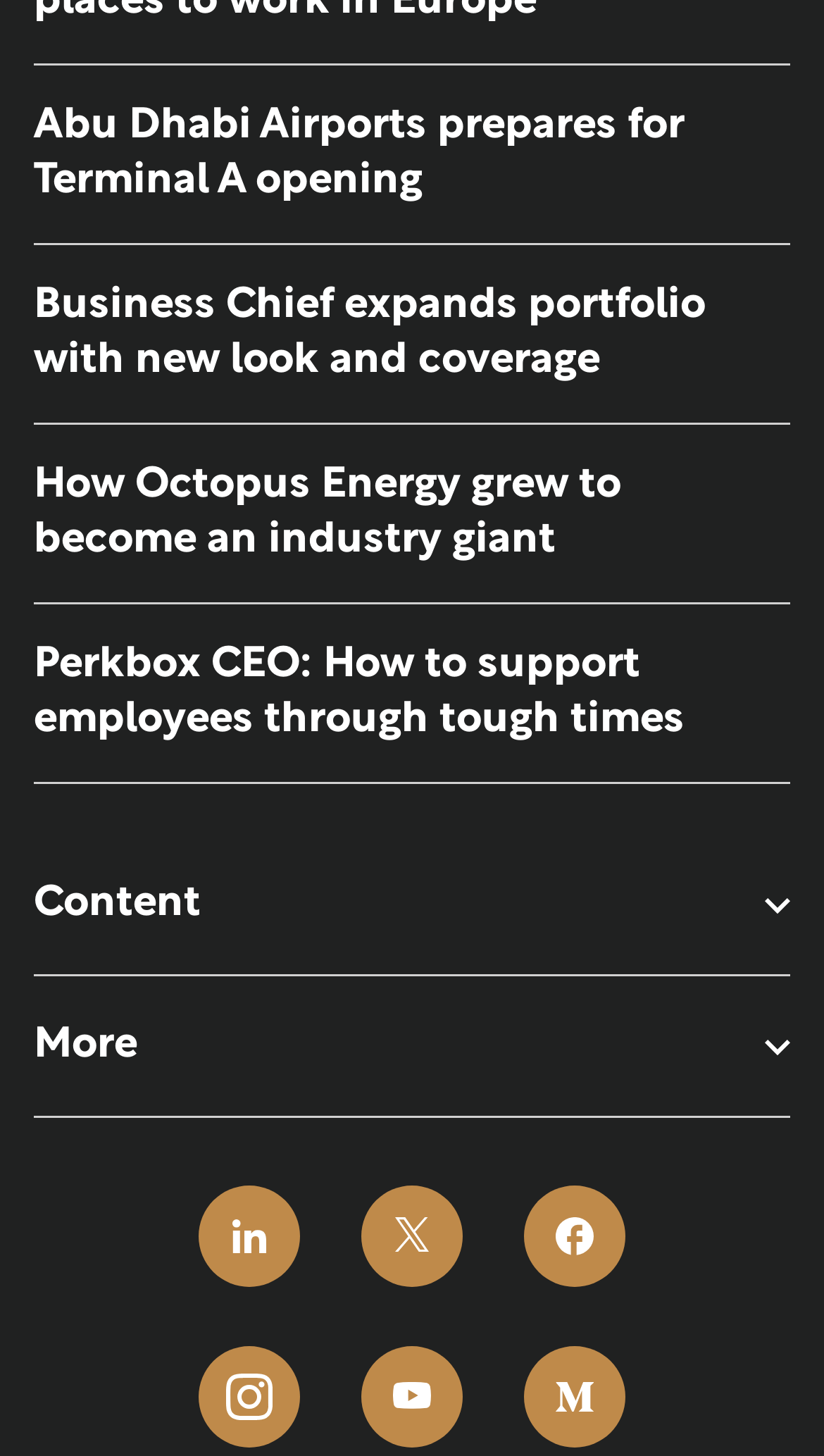Can you specify the bounding box coordinates of the area that needs to be clicked to fulfill the following instruction: "Click on the 'Abu Dhabi Airports prepares for Terminal A opening' link"?

[0.041, 0.044, 0.959, 0.168]